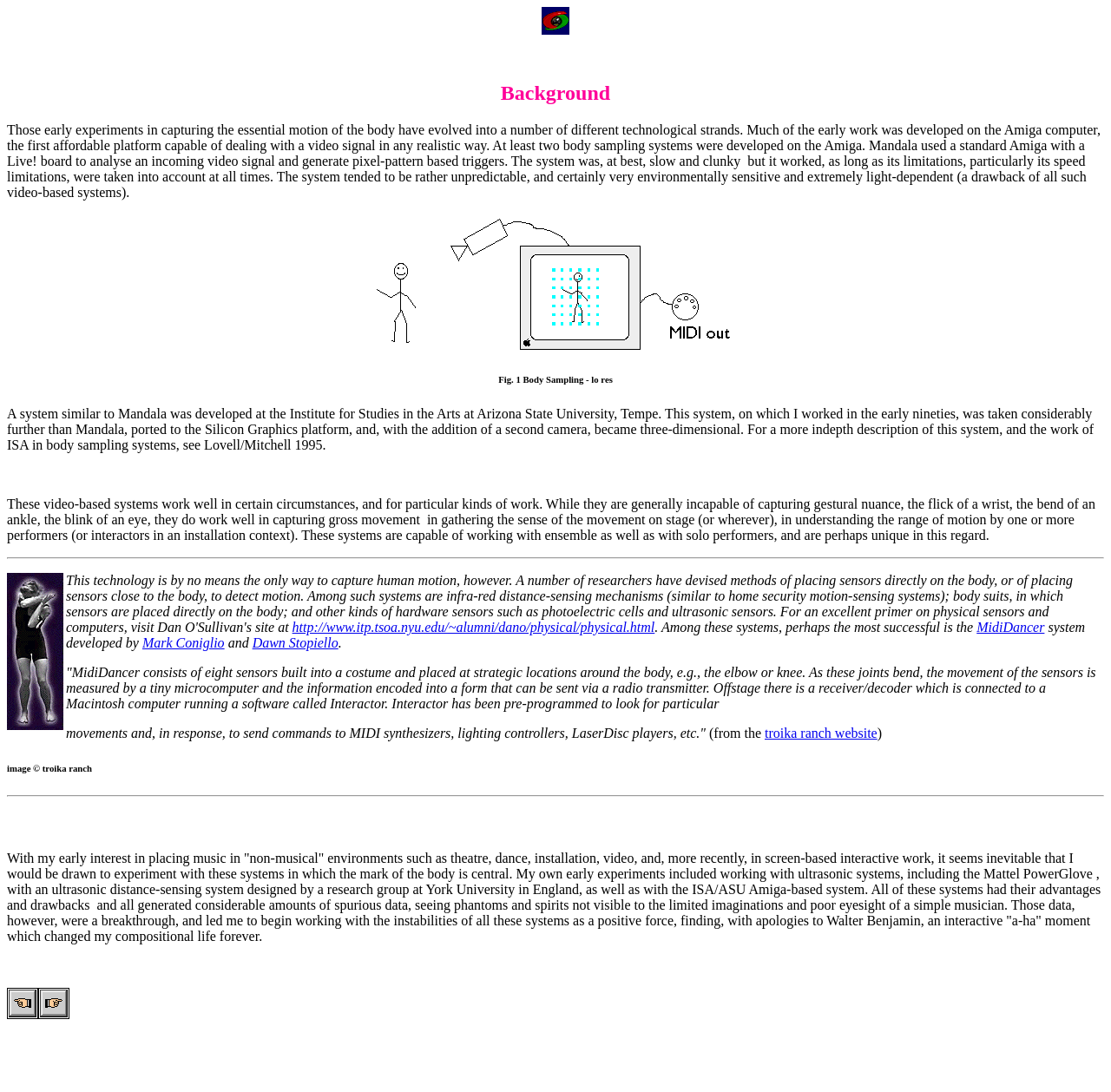Bounding box coordinates are specified in the format (top-left x, top-left y, bottom-right x, bottom-right y). All values are floating point numbers bounded between 0 and 1. Please provide the bounding box coordinate of the region this sentence describes: MidiDancer

[0.879, 0.567, 0.94, 0.581]